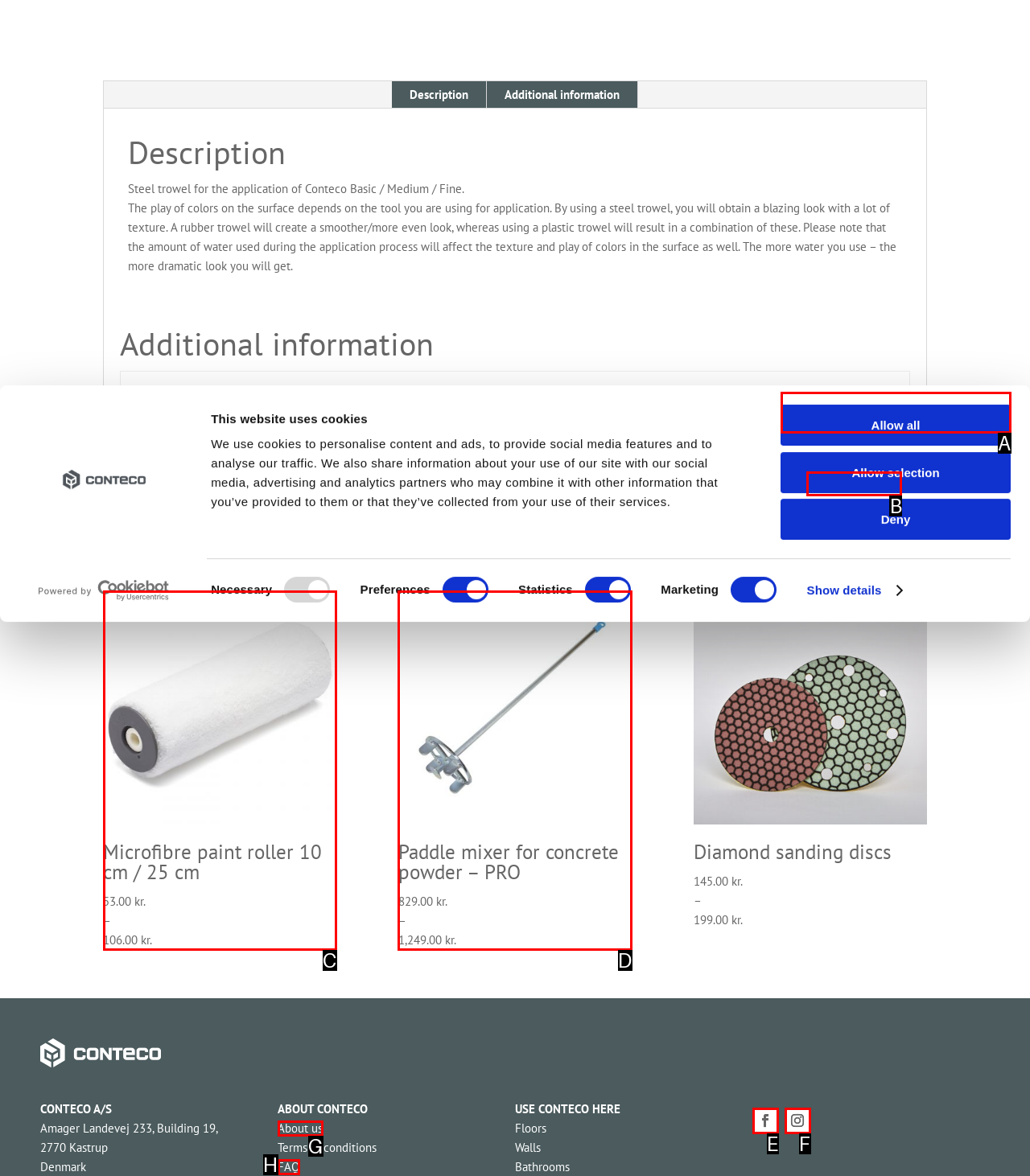Match the element description to one of the options: Follow
Respond with the corresponding option's letter.

F